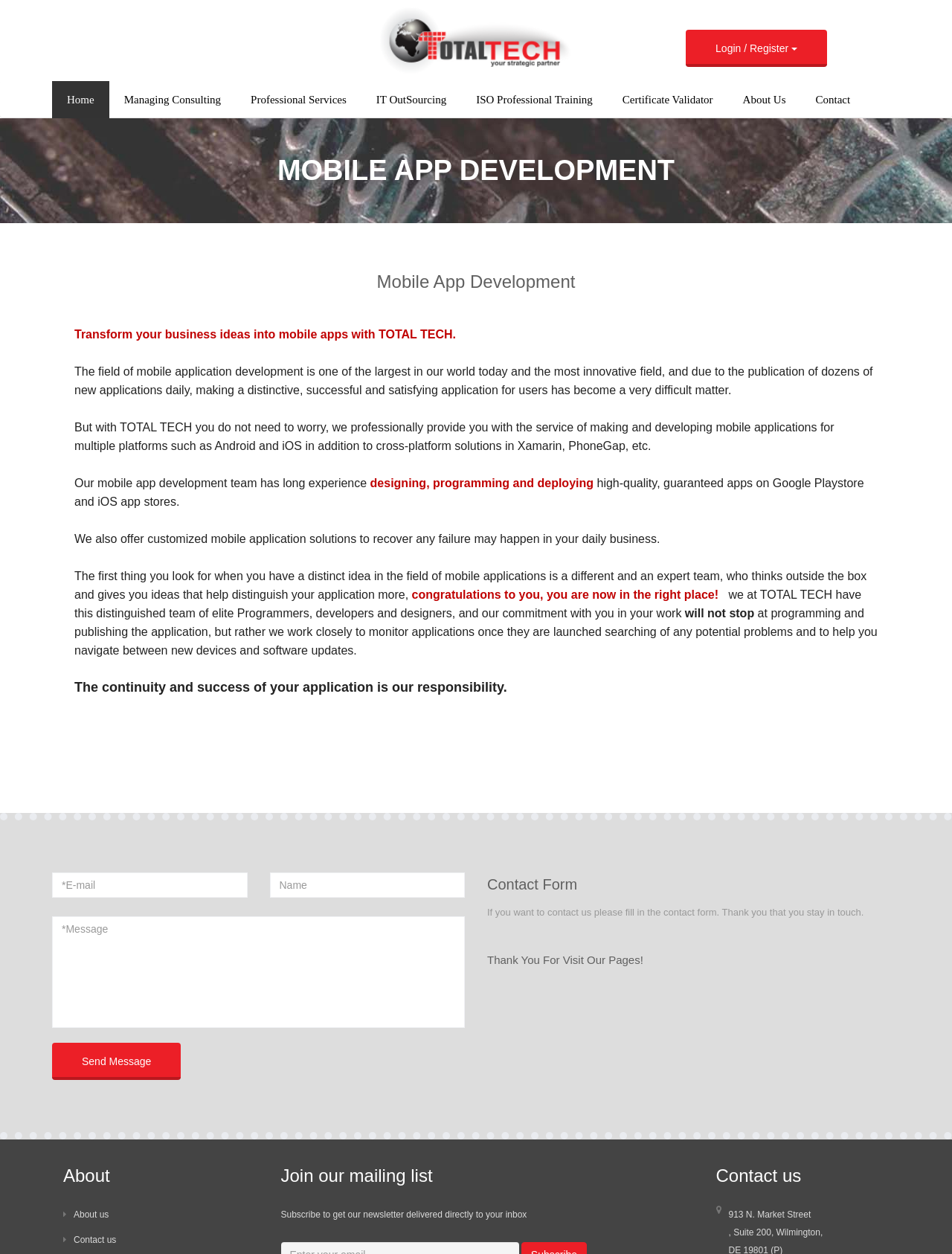Find the bounding box coordinates for the UI element that matches this description: "Professional Services".

[0.248, 0.065, 0.38, 0.094]